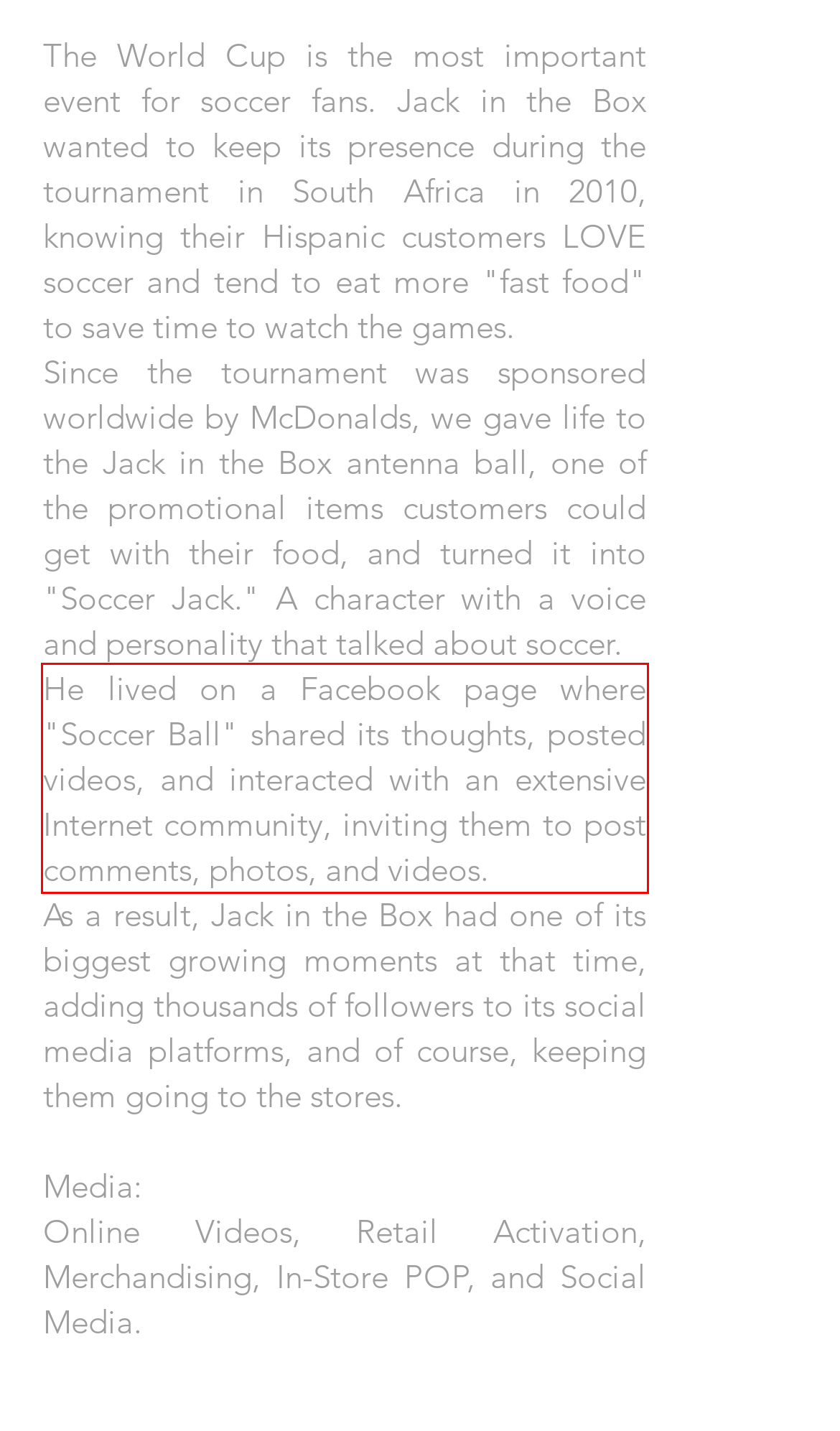Examine the screenshot of the webpage, locate the red bounding box, and generate the text contained within it.

He lived on a Facebook page where "Soccer Ball" shared its thoughts, posted videos, and interacted with an extensive Internet community, inviting them to post comments, photos, and videos.